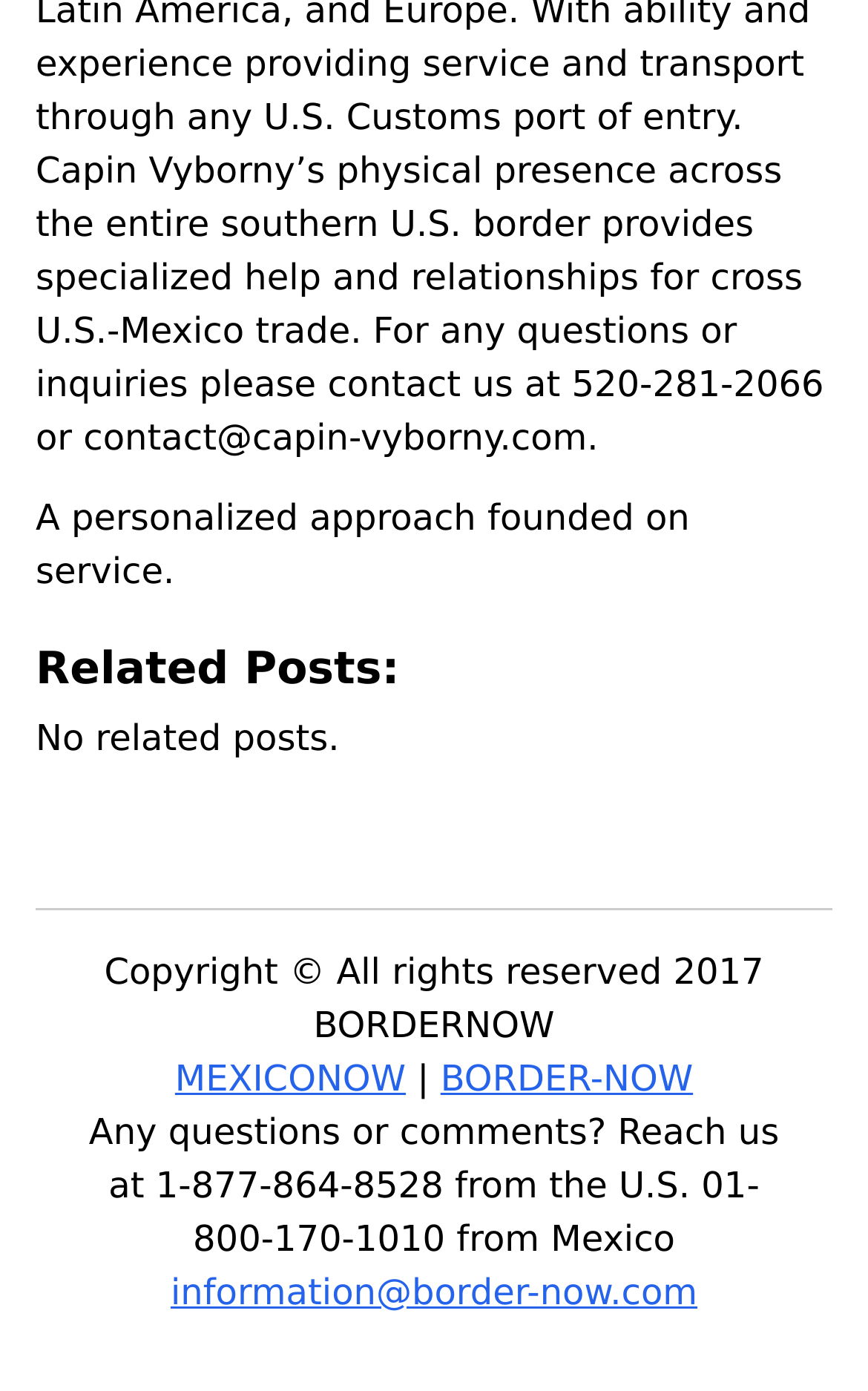What is the text above the 'Related Posts:' heading?
Please give a well-detailed answer to the question.

Above the 'Related Posts:' heading, there is a static text element that says 'A personalized approach founded on service.'. This text is located near the top of the webpage.